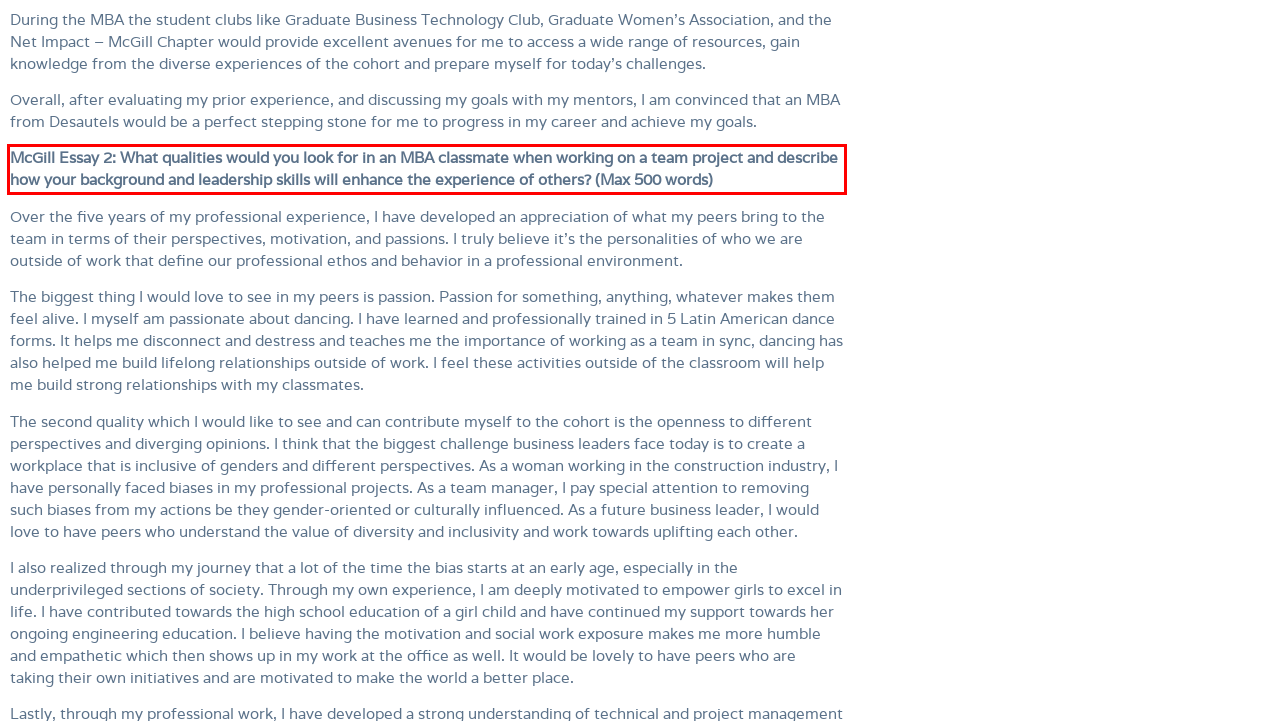You have a screenshot of a webpage, and there is a red bounding box around a UI element. Utilize OCR to extract the text within this red bounding box.

McGill Essay 2: What qualities would you look for in an MBA classmate when working on a team project and describe how your background and leadership skills will enhance the experience of others? (Max 500 words)